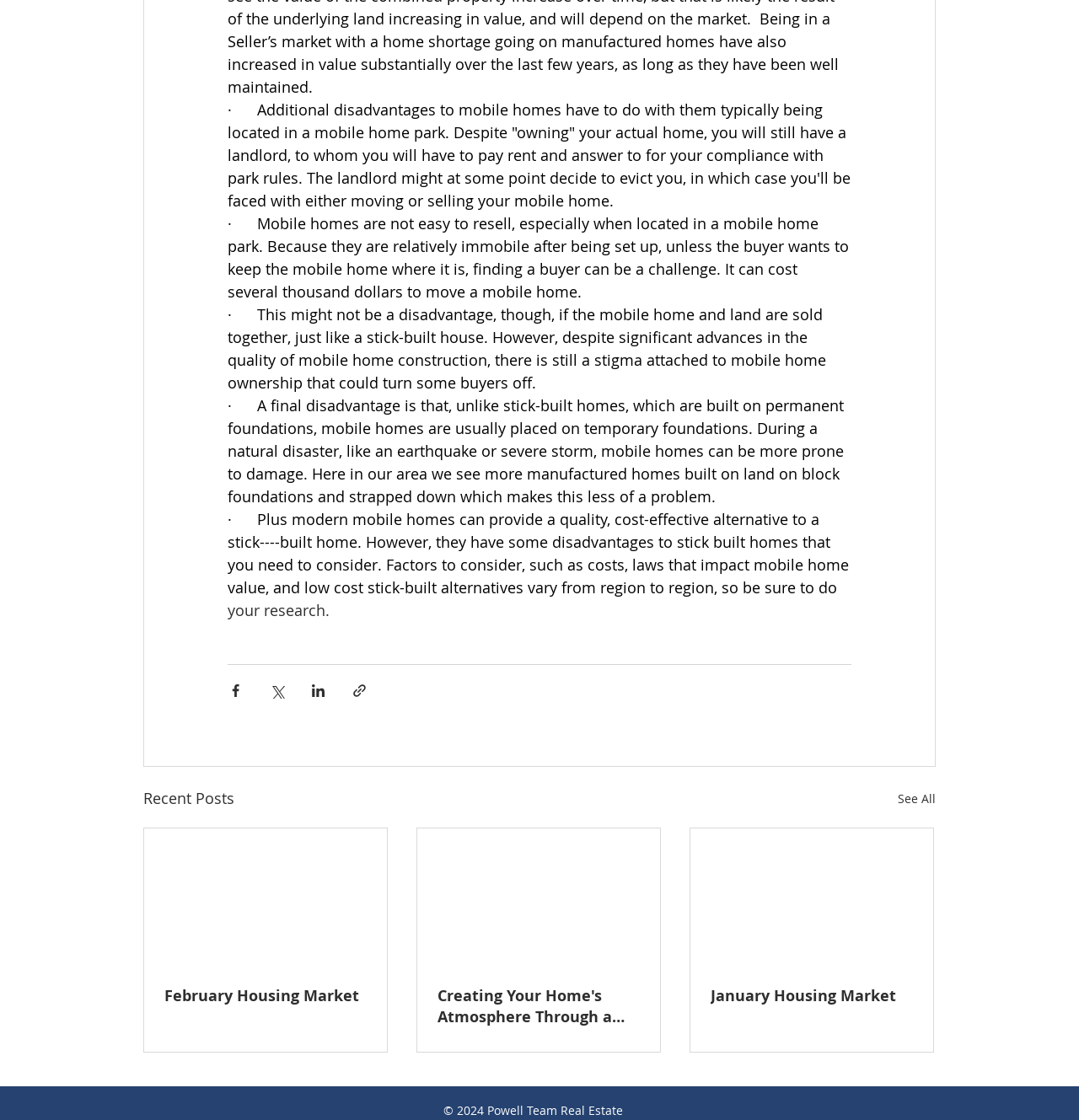What is the name of the real estate team?
Please provide a single word or phrase as your answer based on the image.

Powell Team Real Estate